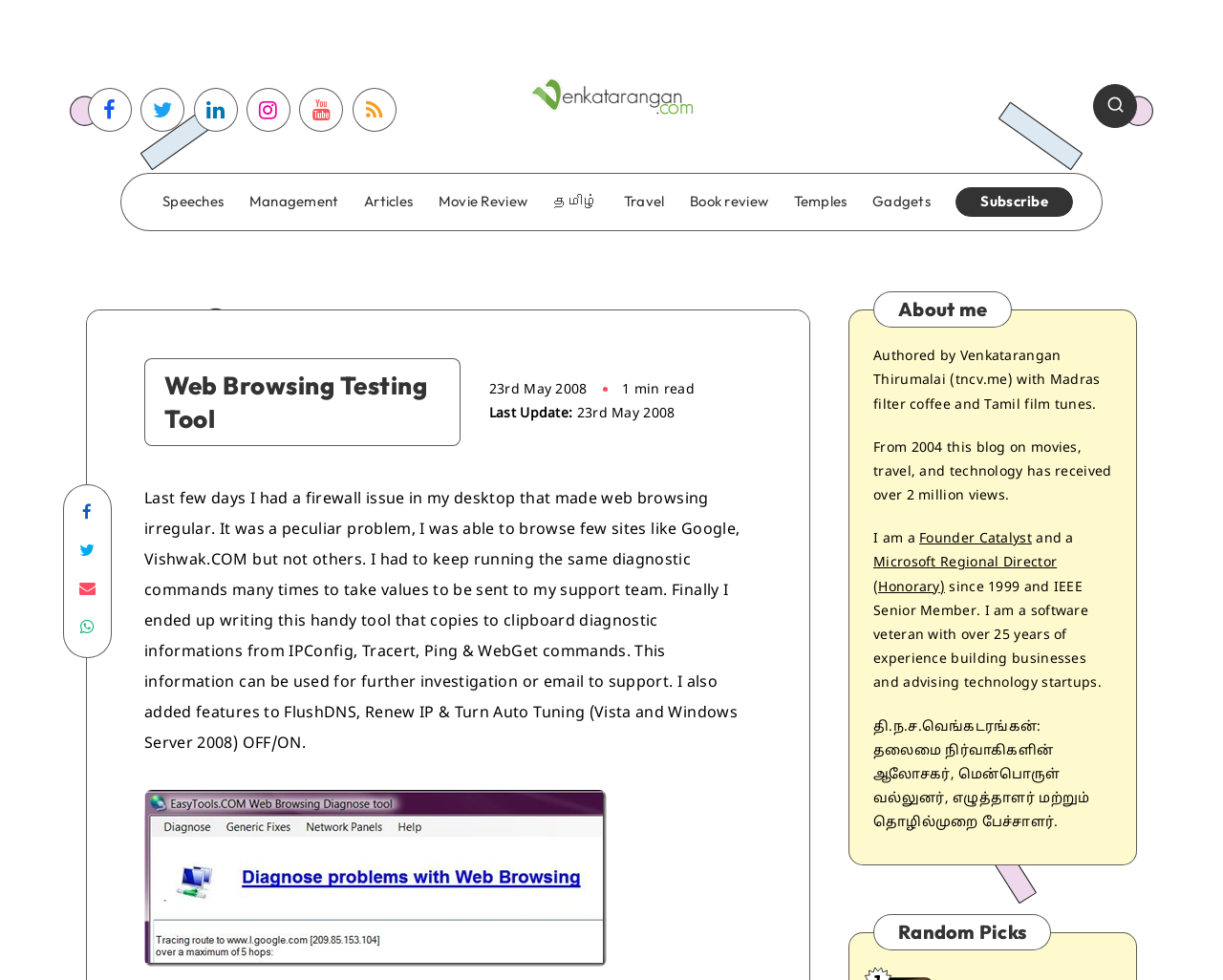Predict the bounding box coordinates of the area that should be clicked to accomplish the following instruction: "Click on the 'Venkatarangan blog' link". The bounding box coordinates should consist of four float numbers between 0 and 1, i.e., [left, top, right, bottom].

[0.434, 0.078, 0.566, 0.118]